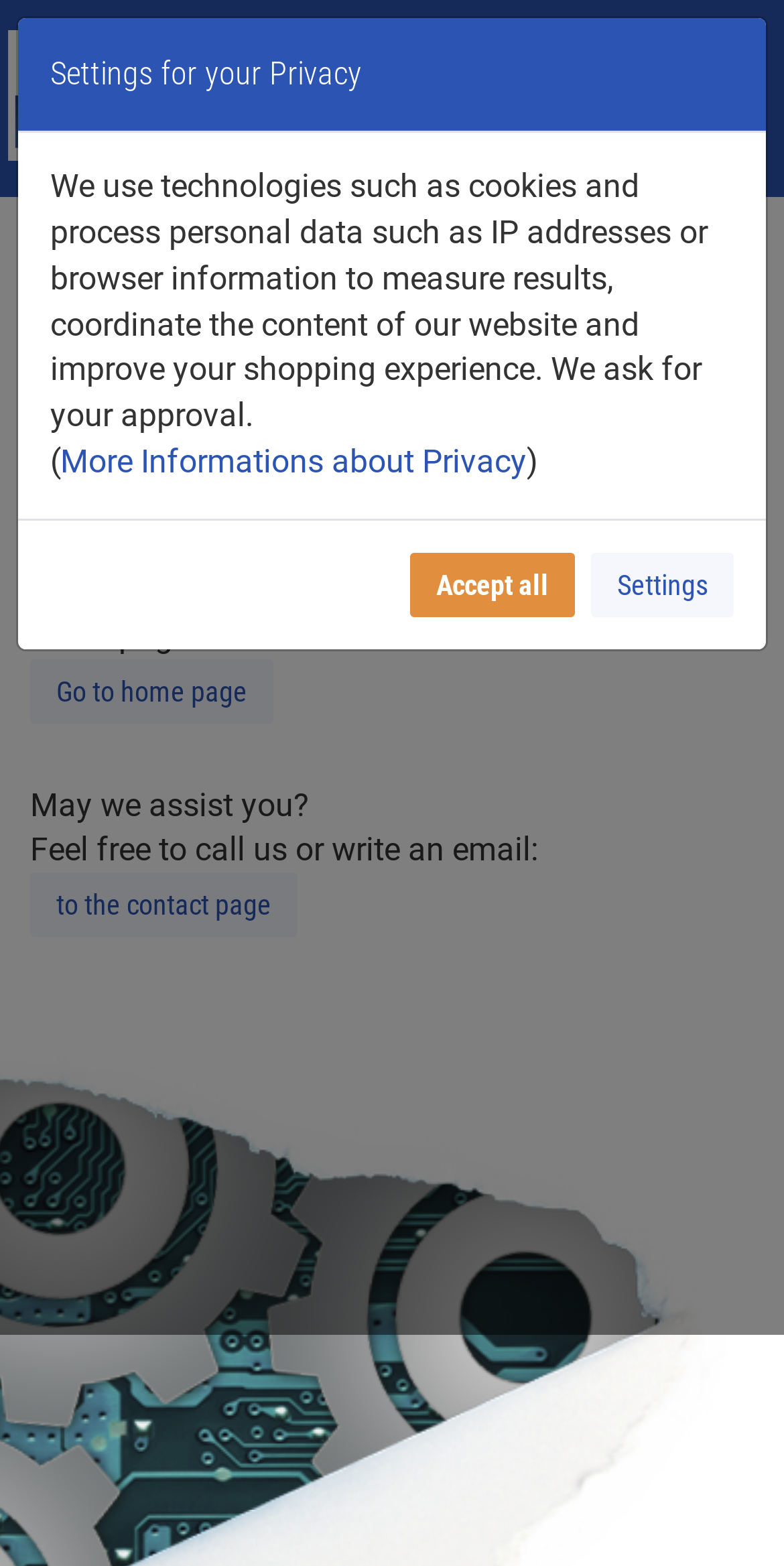Indicate the bounding box coordinates of the clickable region to achieve the following instruction: "Search something."

[0.672, 0.045, 0.788, 0.081]